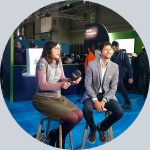Please provide a short answer using a single word or phrase for the question:
What is the person holding?

Microphone